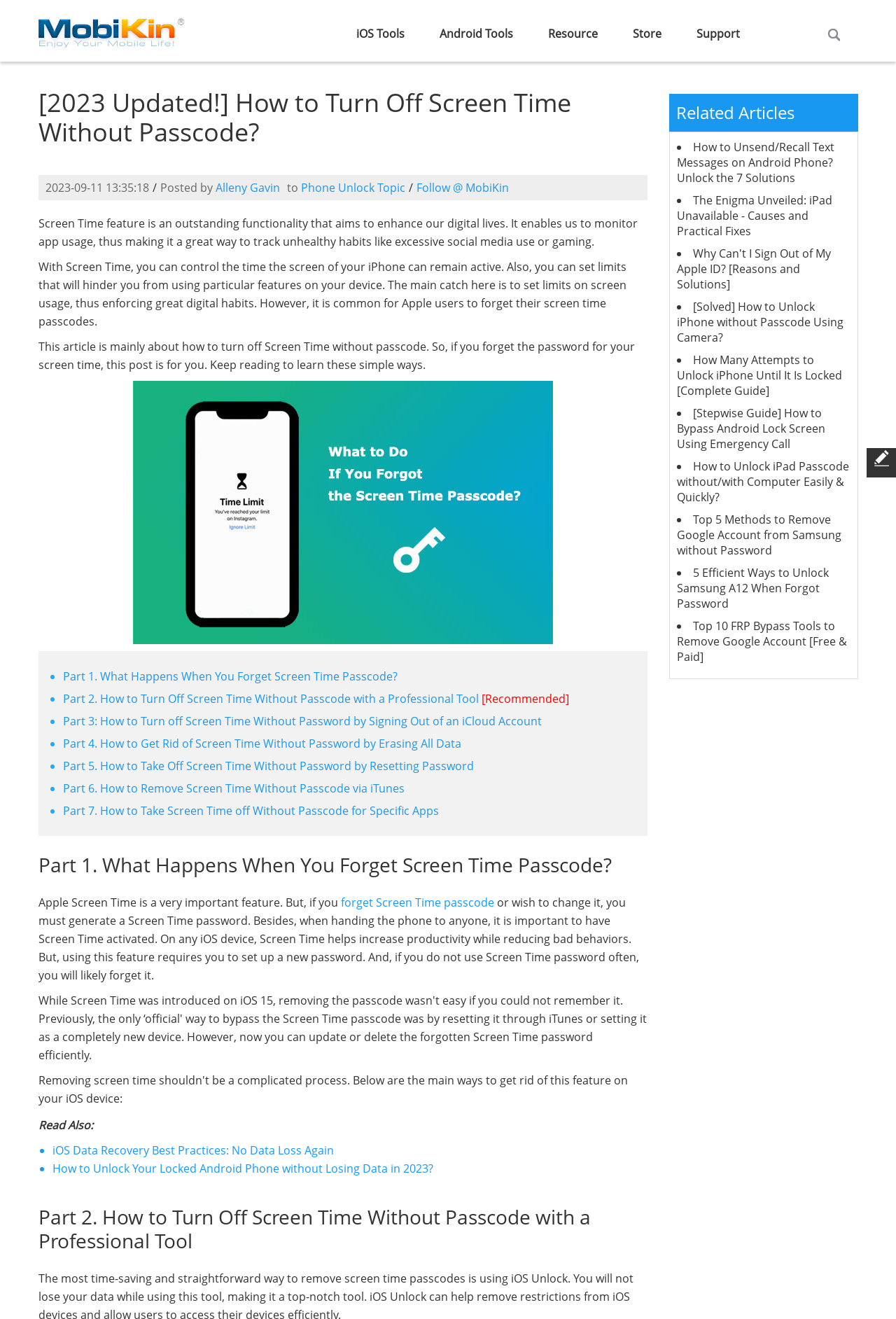Identify the bounding box coordinates for the UI element described as: "Resource". The coordinates should be provided as four floats between 0 and 1: [left, top, right, bottom].

[0.604, 0.011, 0.675, 0.04]